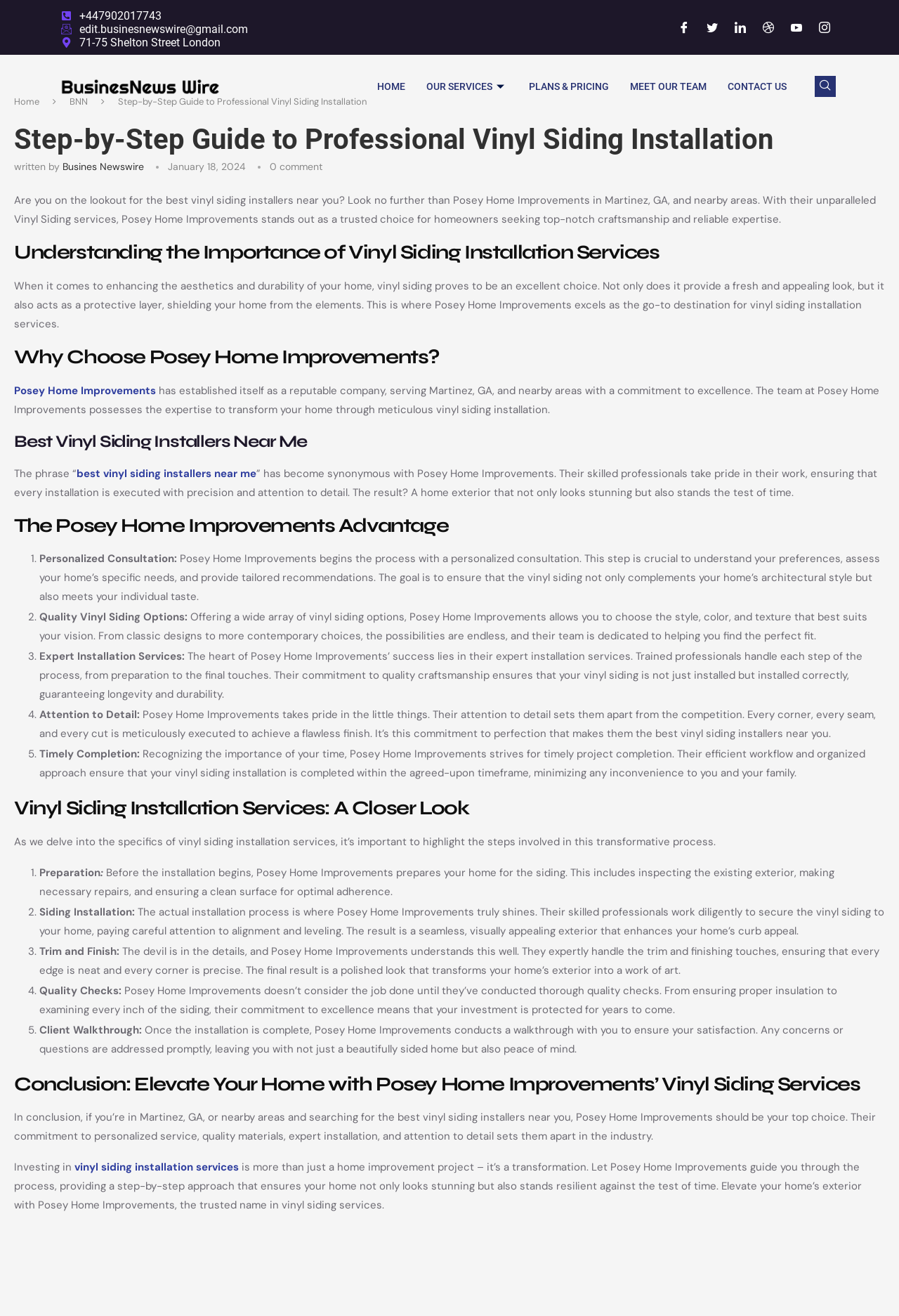What is the company name mentioned in the article?
Give a single word or phrase answer based on the content of the image.

Posey Home Improvements